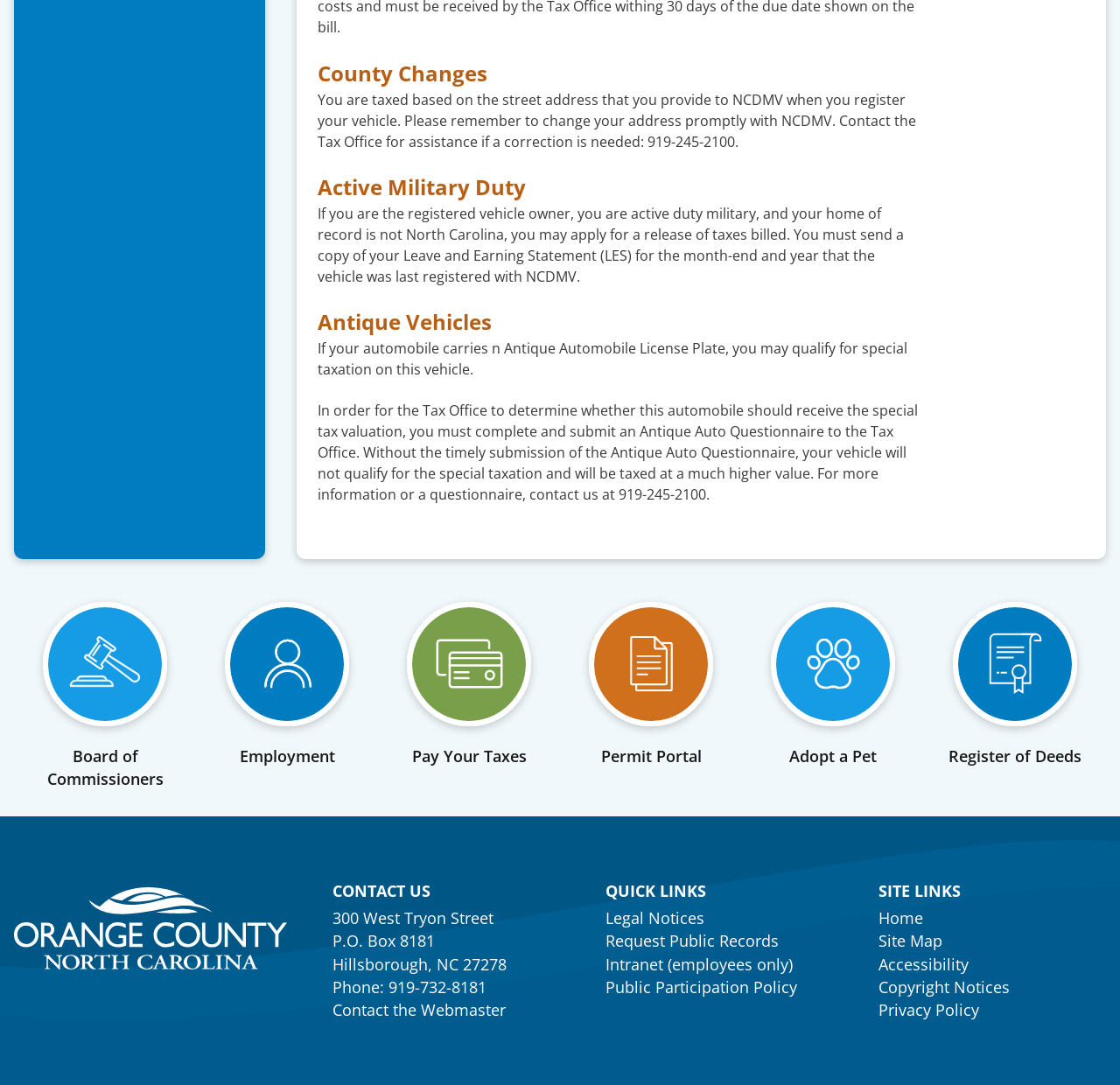What is the purpose of the Antique Auto Questionnaire?
Could you please answer the question thoroughly and with as much detail as possible?

The Antique Auto Questionnaire is mentioned in the context of antique vehicles, and its purpose is to determine whether a vehicle qualifies for special tax valuation. This suggests that the questionnaire is used to assess the vehicle's eligibility for a reduced tax rate.